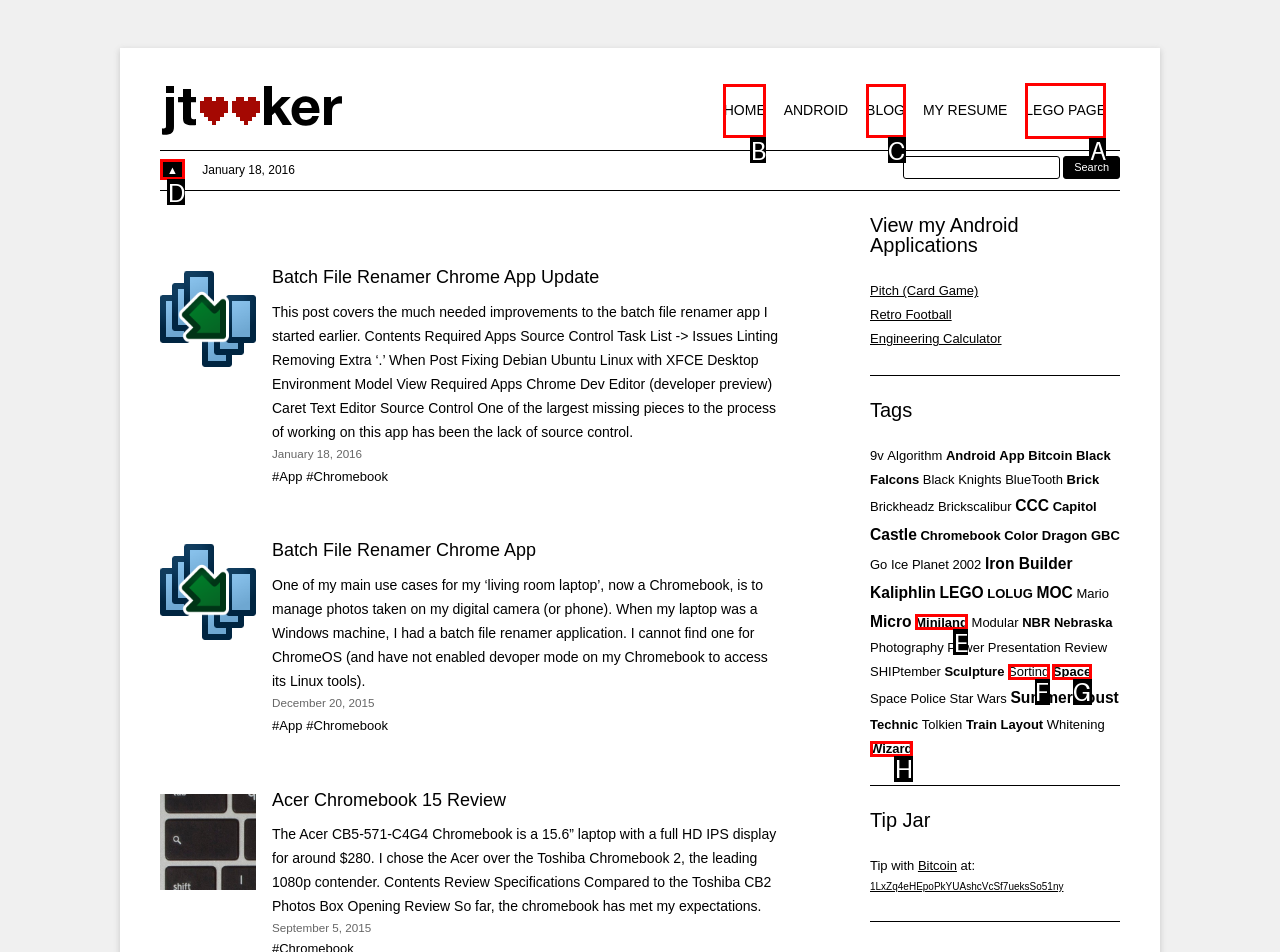Identify which HTML element to click to fulfill the following task: Click the 'LEGO PAGE' link. Provide your response using the letter of the correct choice.

A